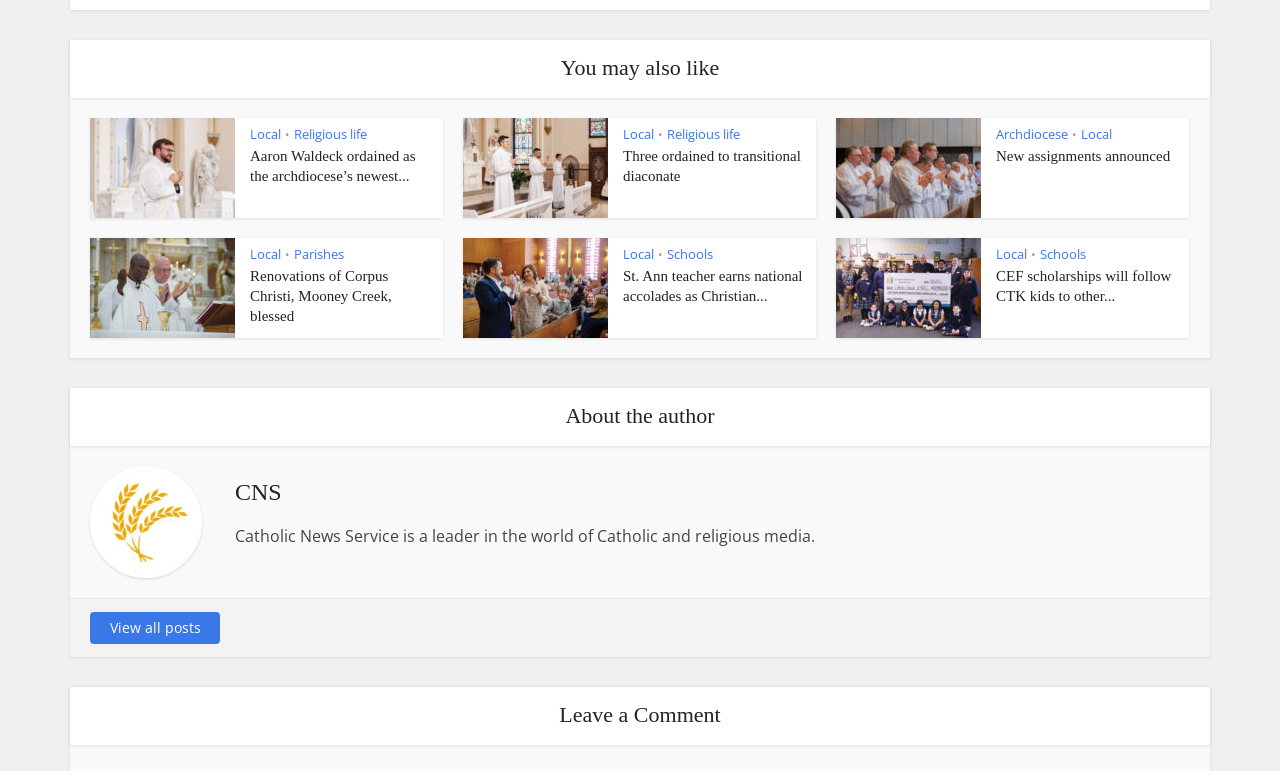What is the category of the first article?
Analyze the screenshot and provide a detailed answer to the question.

The first article has a header with links 'Local' and 'Religious life', so the category of the first article is 'Local'.